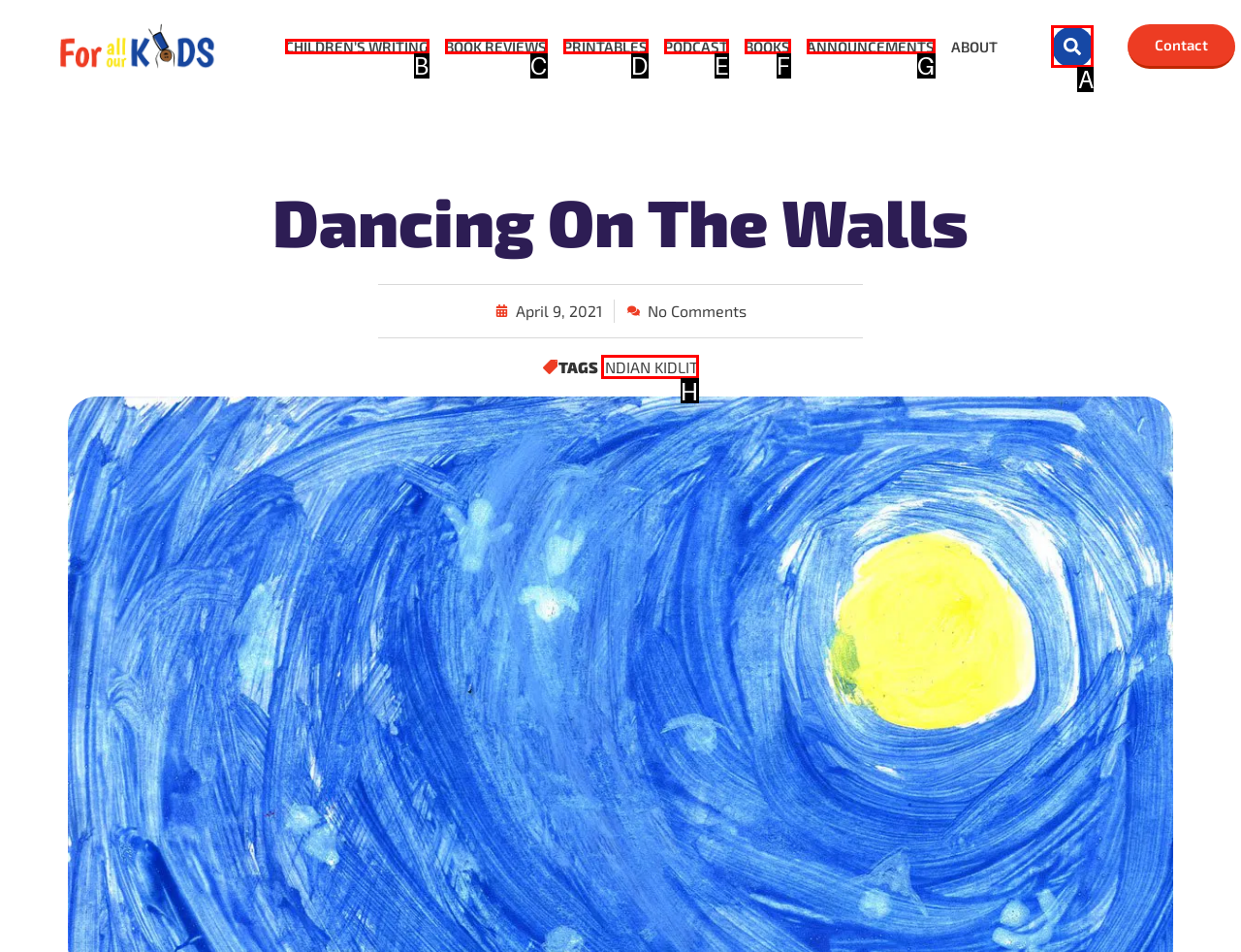Based on the description: Book Reviews, select the HTML element that best fits. Reply with the letter of the correct choice from the options given.

C